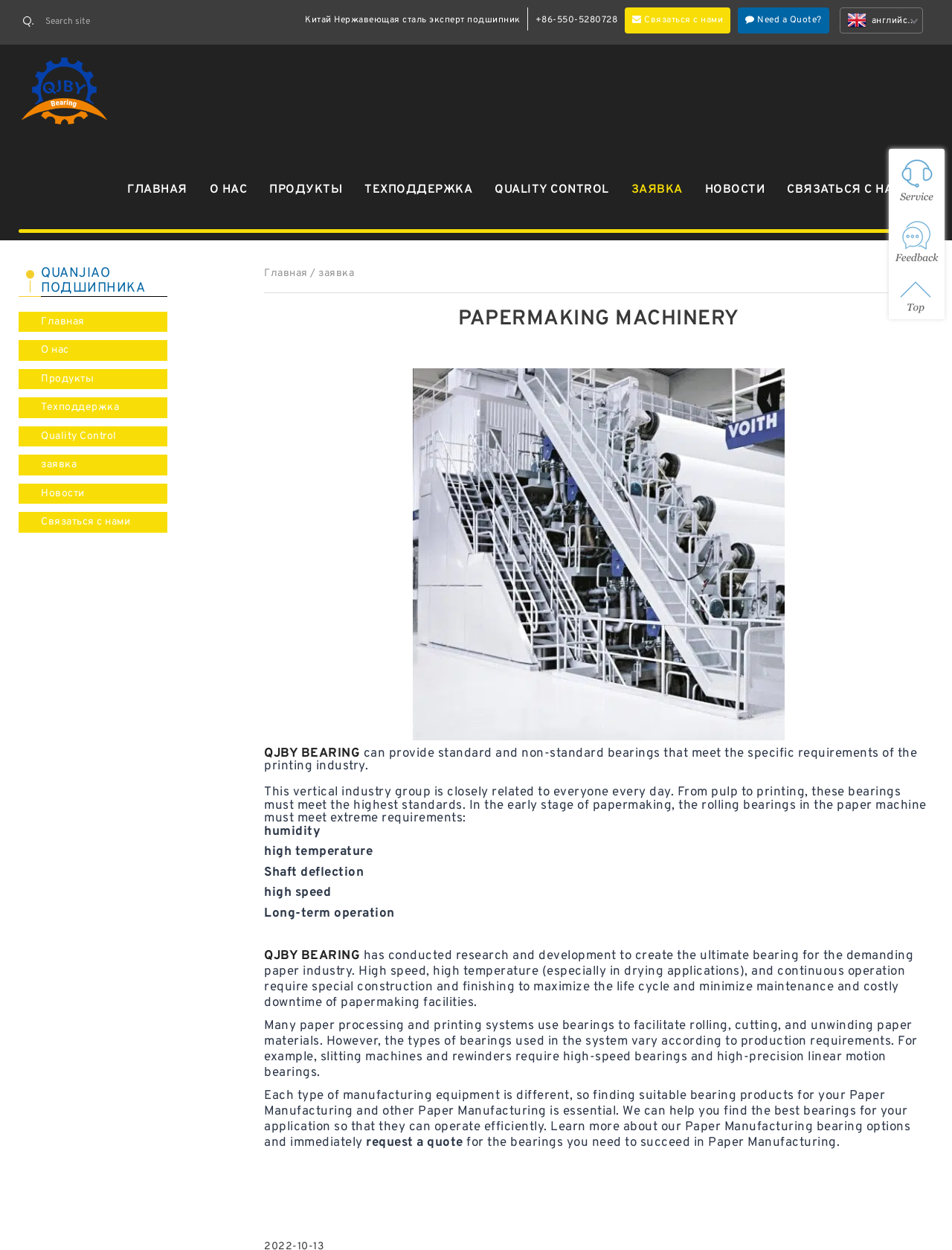Identify the bounding box for the given UI element using the description provided. Coordinates should be in the format (top-left x, top-left y, bottom-right x, bottom-right y) and must be between 0 and 1. Here is the description: Quality Control

[0.508, 0.133, 0.651, 0.177]